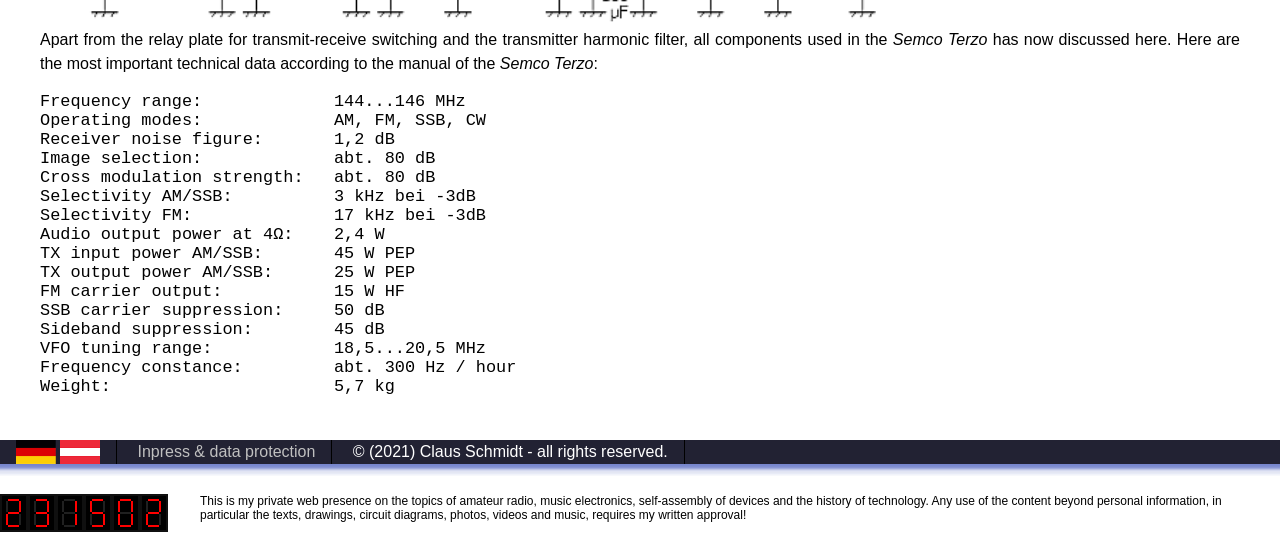Please determine the bounding box coordinates, formatted as (top-left x, top-left y, bottom-right x, bottom-right y), with all values as floating point numbers between 0 and 1. Identify the bounding box of the region described as: name="submit" value="Post Comment"

None